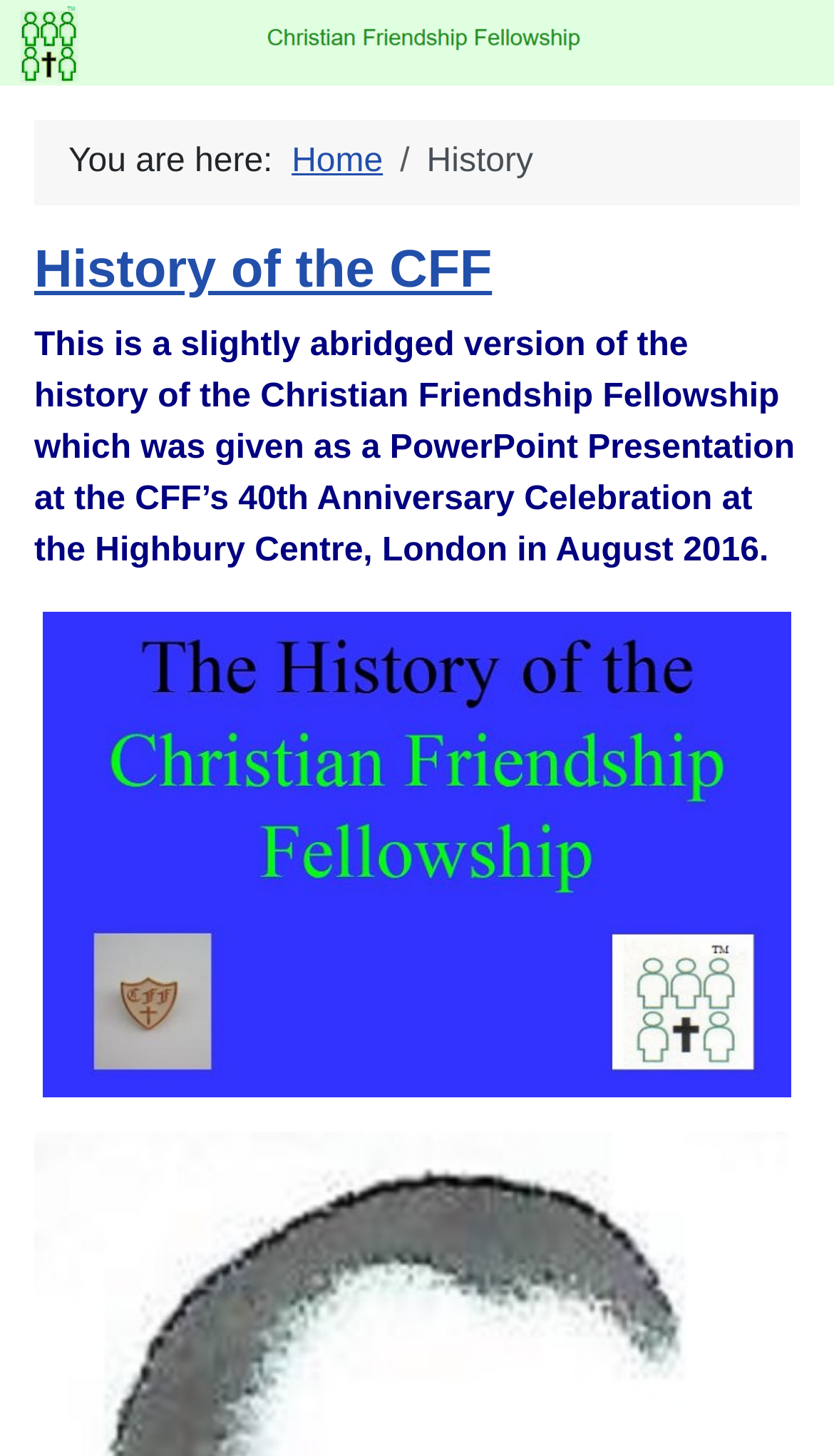Based on the element description: "Home", identify the bounding box coordinates for this UI element. The coordinates must be four float numbers between 0 and 1, listed as [left, top, right, bottom].

[0.35, 0.099, 0.459, 0.124]